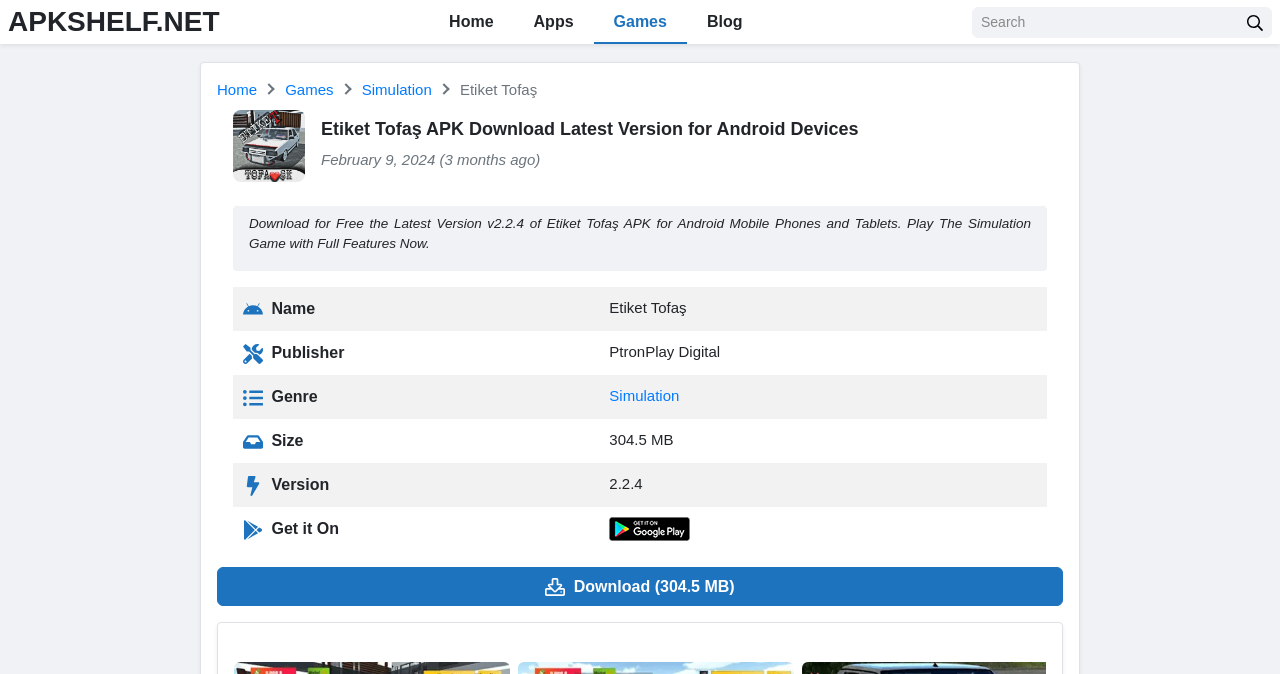Given the description "Download (304.5 MB)", determine the bounding box of the corresponding UI element.

[0.17, 0.841, 0.83, 0.899]